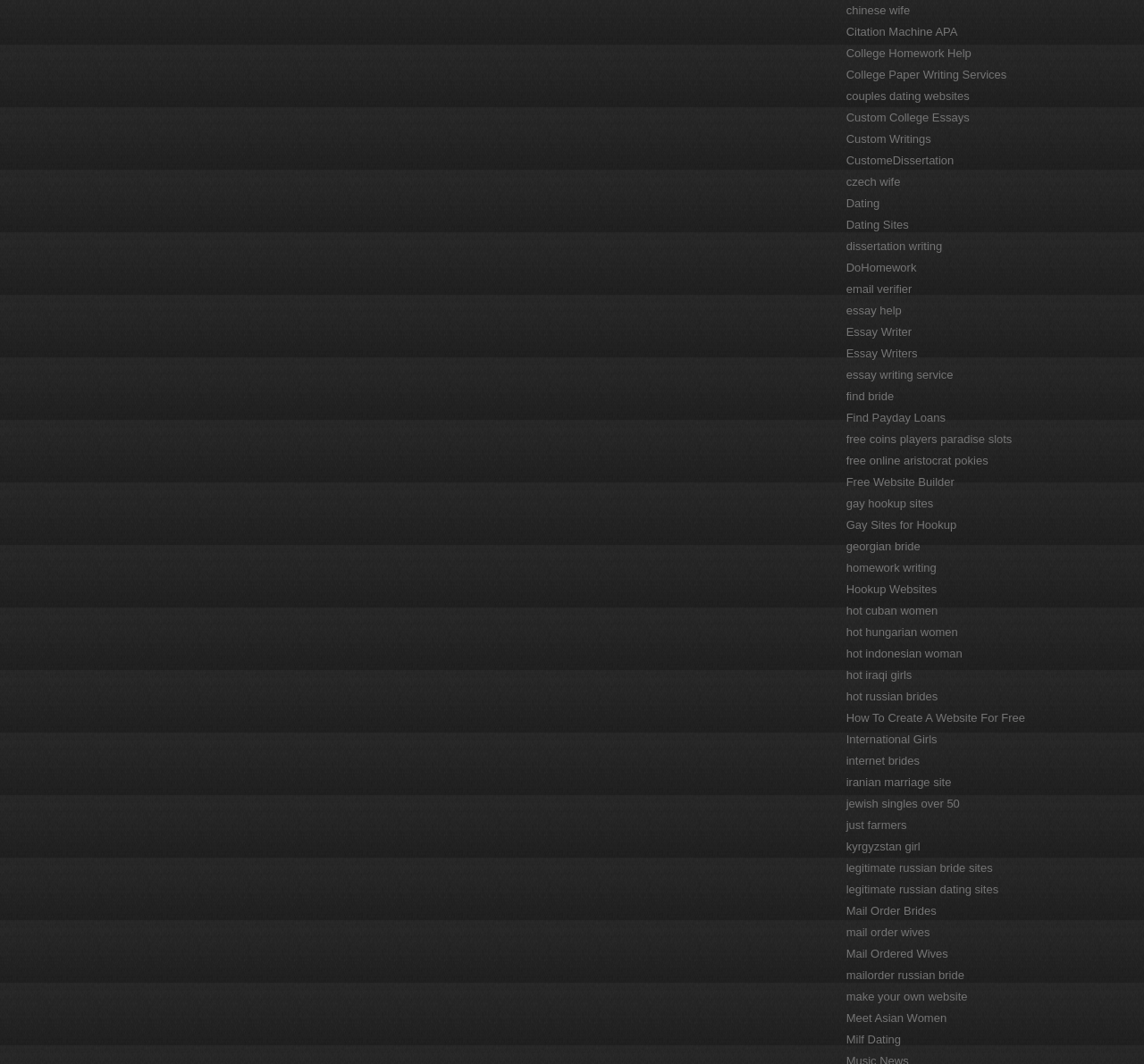Determine the bounding box coordinates for the area that needs to be clicked to fulfill this task: "Visit 'Mail Order Brides'". The coordinates must be given as four float numbers between 0 and 1, i.e., [left, top, right, bottom].

[0.74, 0.85, 0.819, 0.862]